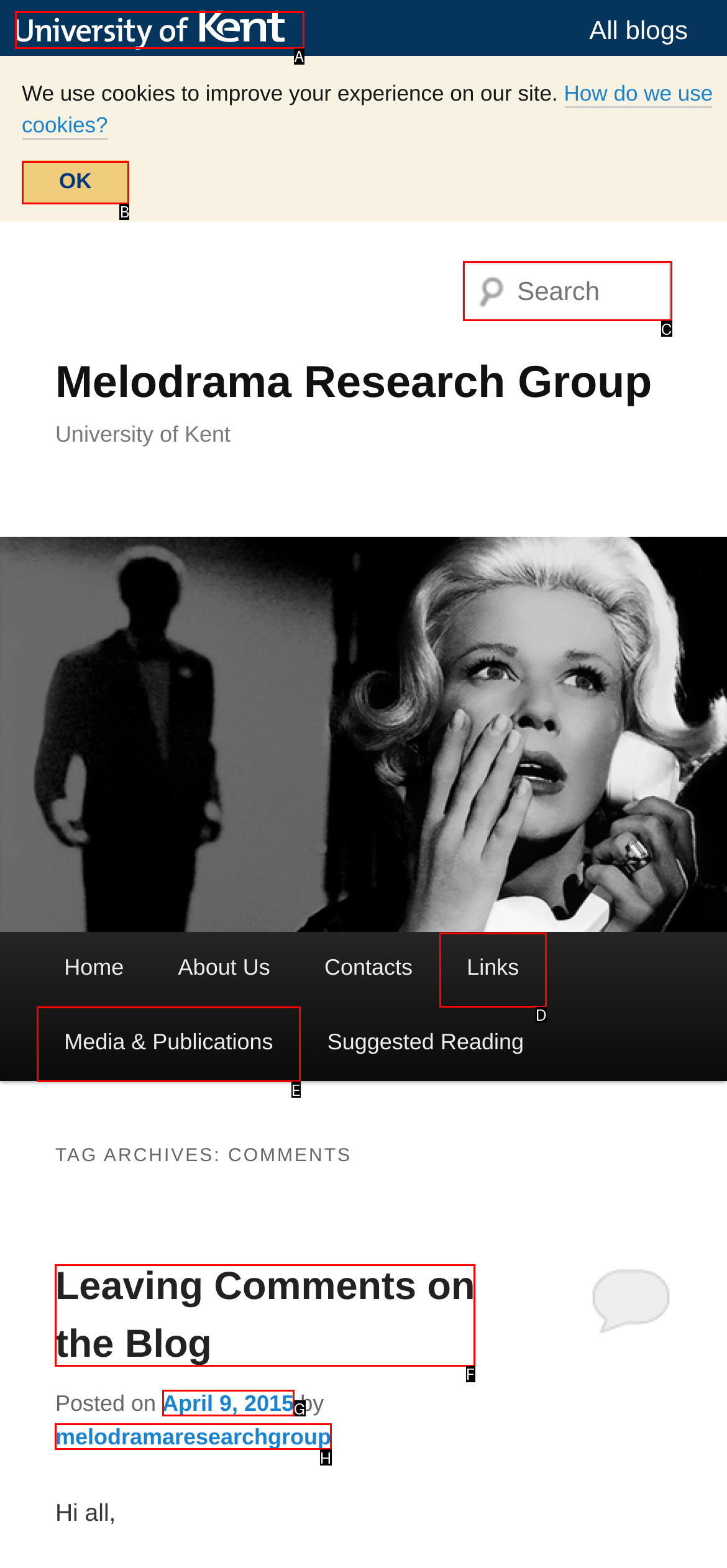Which option should you click on to fulfill this task: view melodrama research group media and publications? Answer with the letter of the correct choice.

E